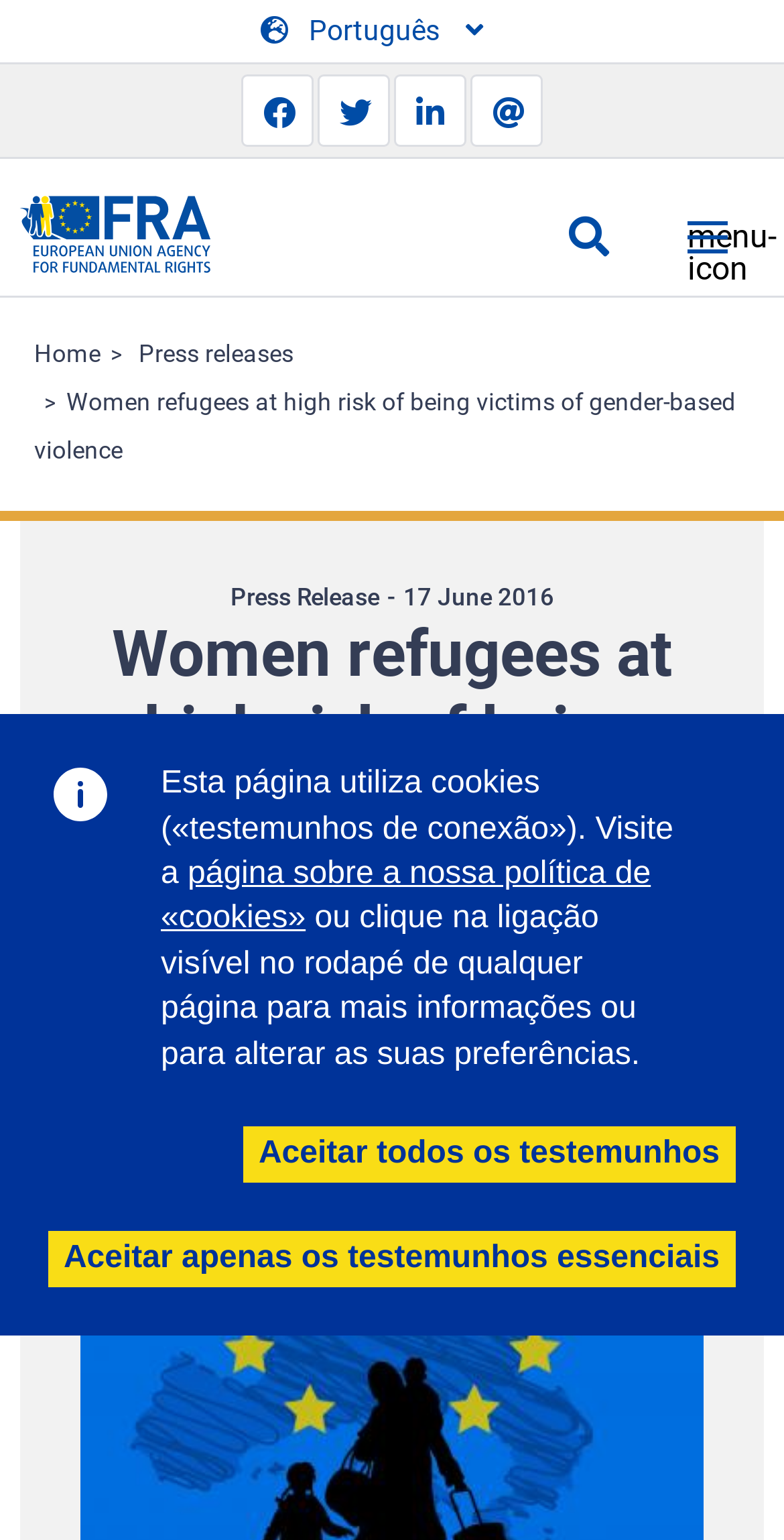What is the category of the article 'Women refugees at high risk of being victims of gender-based violence'?
Answer with a single word or short phrase according to what you see in the image.

Asylum, migration and borders